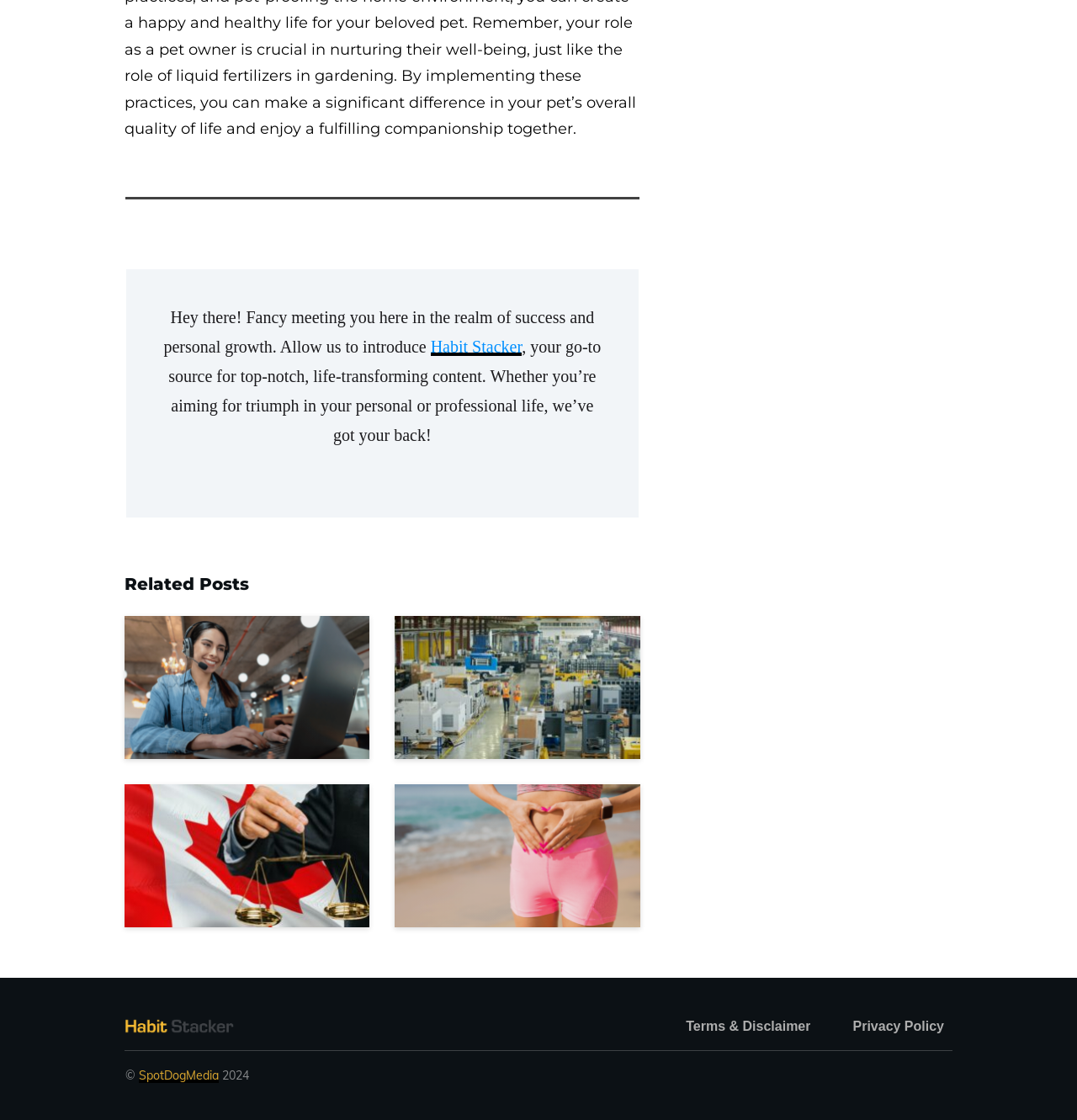Identify the bounding box coordinates of the clickable region required to complete the instruction: "Read Breaking Boundaries: How Offshore Real Estate Virtual Assistants Redefine Efficiency". The coordinates should be given as four float numbers within the range of 0 and 1, i.e., [left, top, right, bottom].

[0.116, 0.55, 0.343, 0.677]